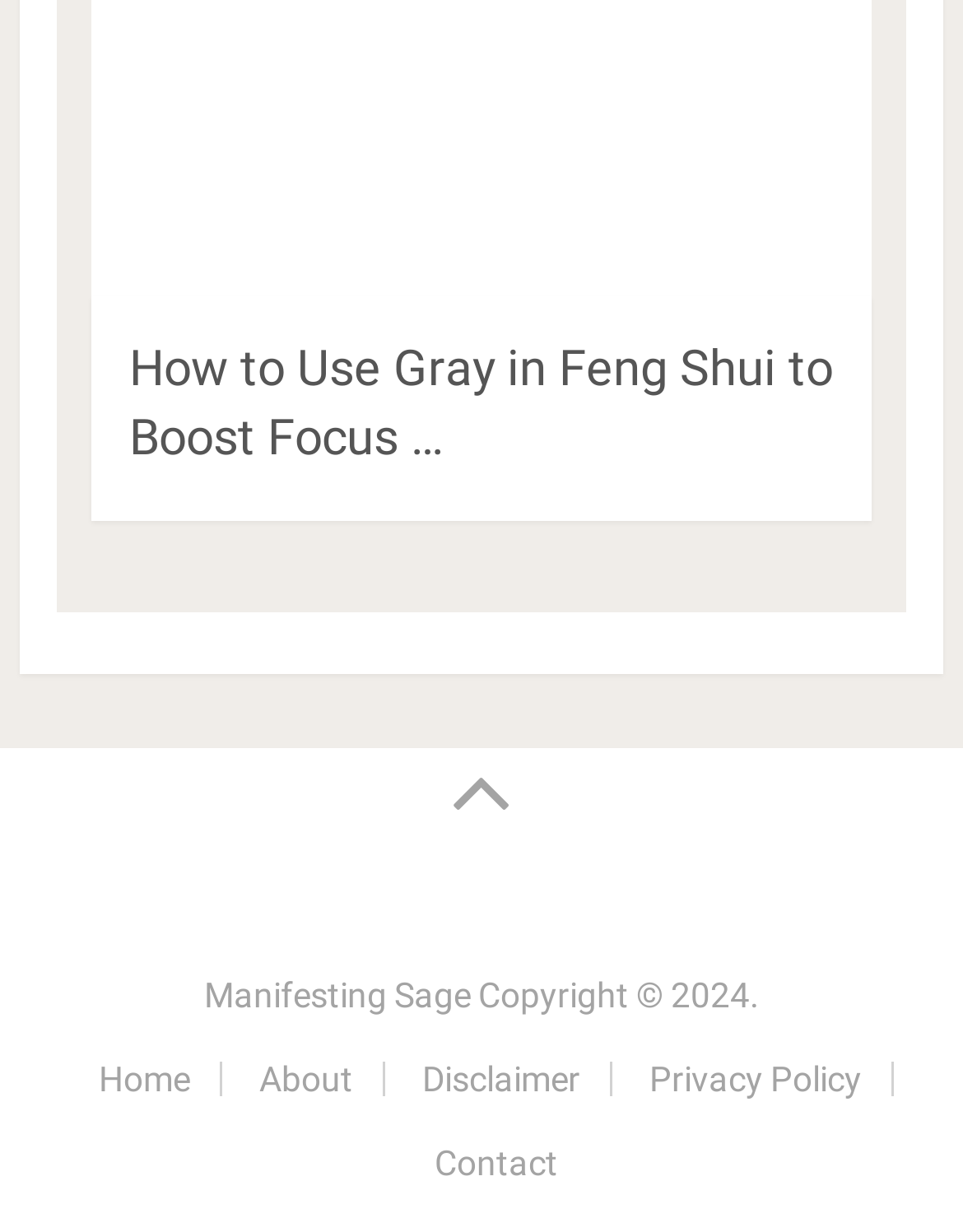Extract the bounding box for the UI element that matches this description: "Privacy Policy".

[0.674, 0.86, 0.895, 0.892]